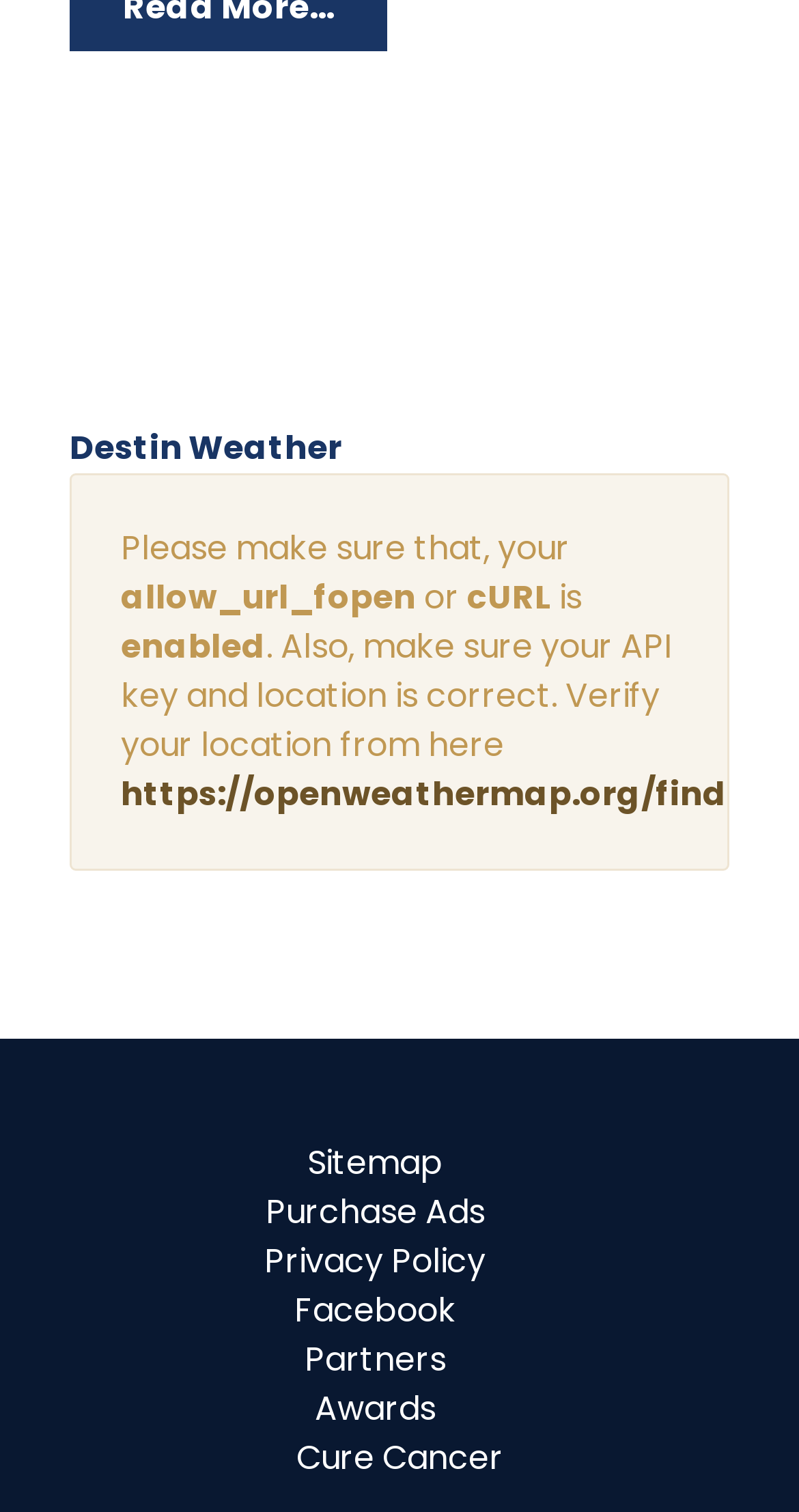Determine the bounding box coordinates of the clickable region to follow the instruction: "View Privacy Policy".

[0.331, 0.819, 0.608, 0.85]